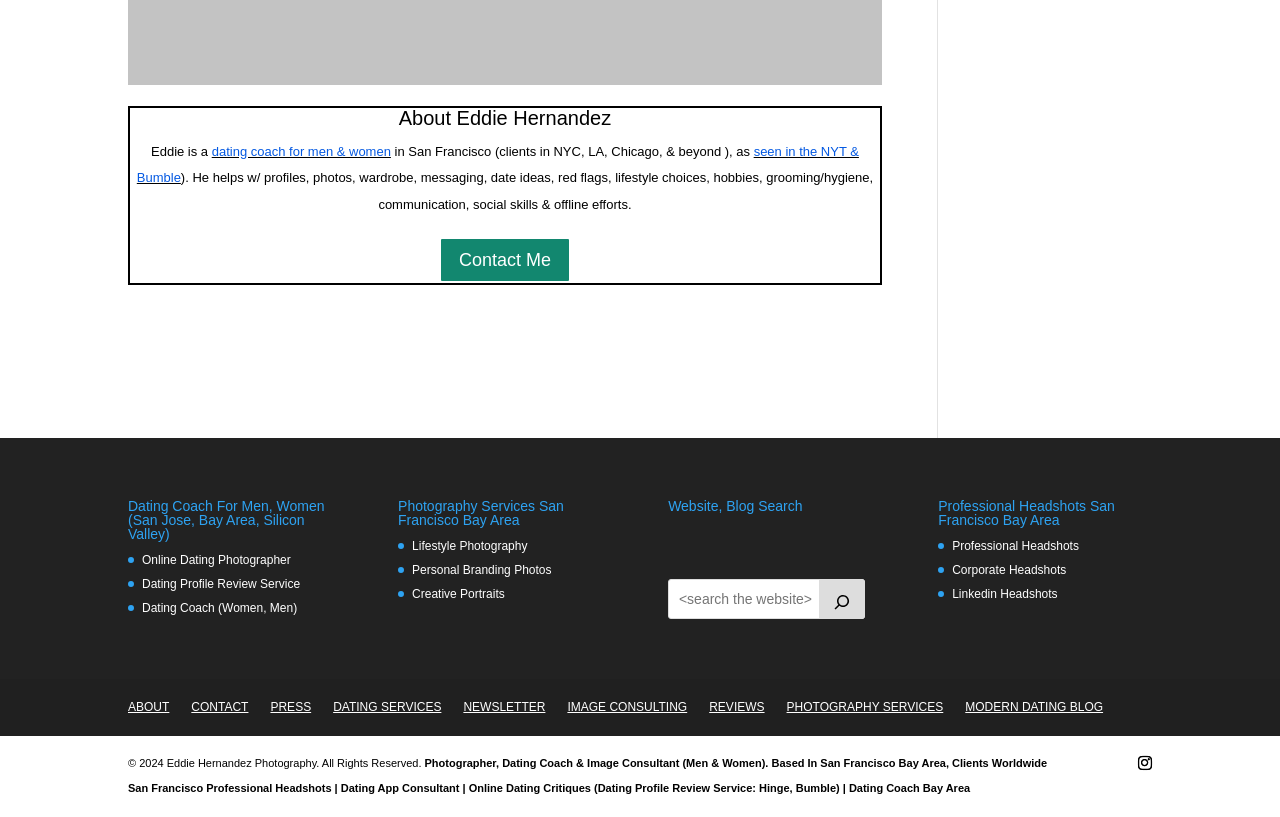Give the bounding box coordinates for the element described by: "Online Dating Photographer".

[0.111, 0.677, 0.227, 0.694]